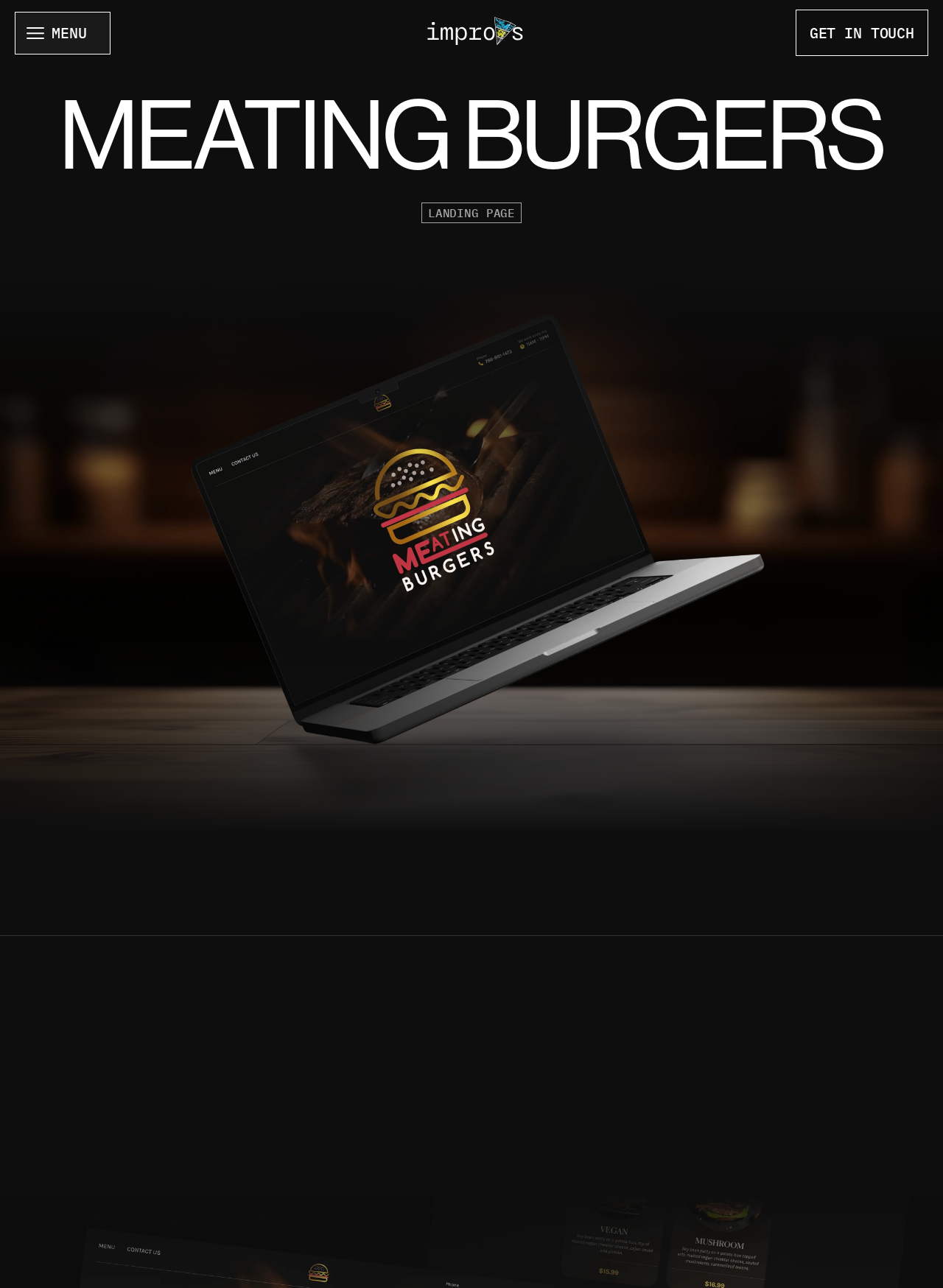Give a full account of the webpage's elements and their arrangement.

The webpage is titled "Meating Burgers" and features a prominent heading with the same text, located at the top center of the page. Below the heading, there is a large image that spans the entire width of the page, taking up most of the vertical space.

At the top left corner, there is a "burger" button, and next to it, on the top right corner, there is a "logo" link accompanied by a small image. On the top right edge of the page, there is a "get in touch" button with the text "GET IN TOUCH" written in a smaller font size.

There is also a secondary heading "LANDING PAGE" located below the main heading, centered on the page.